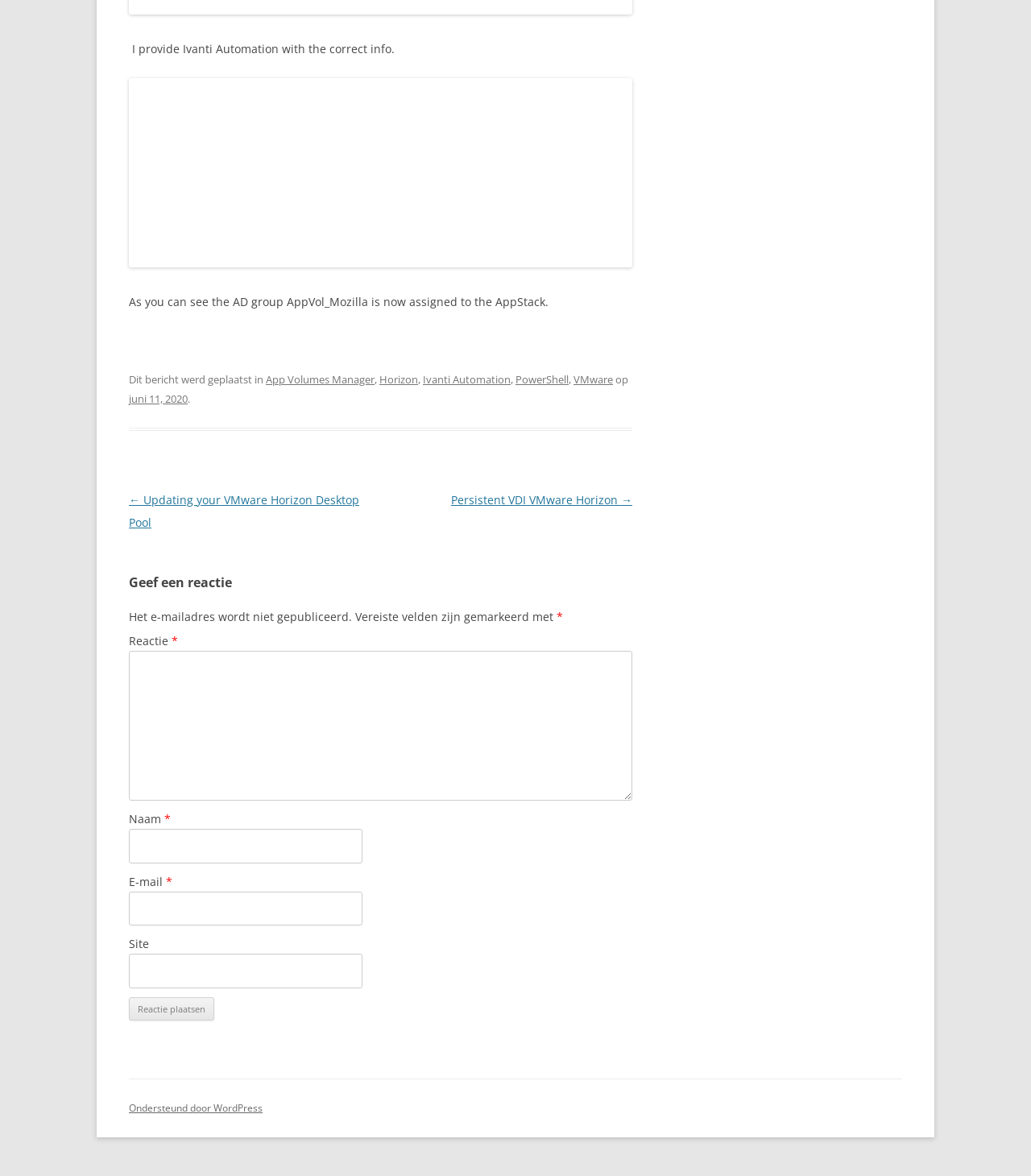Consider the image and give a detailed and elaborate answer to the question: 
What is the name of the AD group assigned to the AppStack?

The answer can be found in the second StaticText element, which says 'As you can see the AD group AppVol_Mozilla is now assigned to the AppStack.'